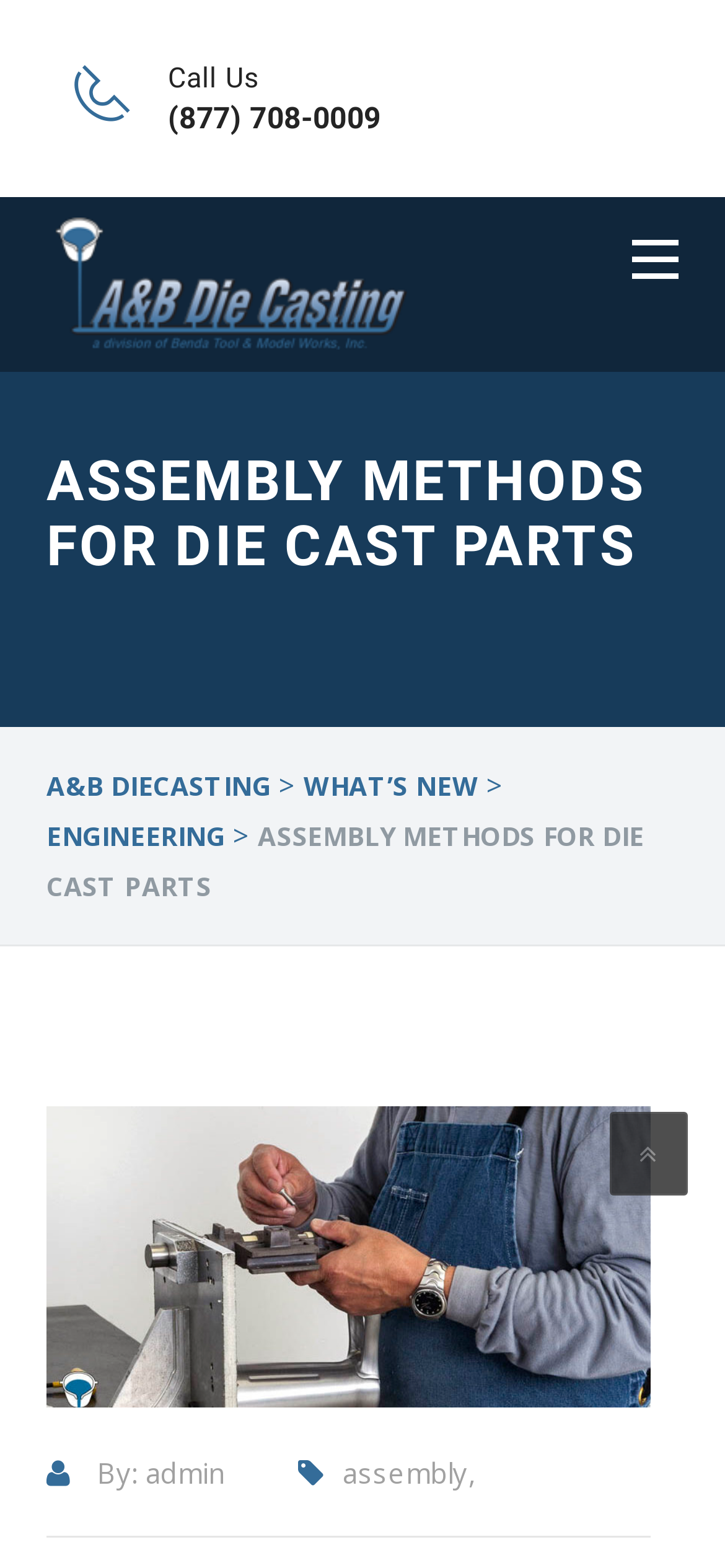Construct a thorough caption encompassing all aspects of the webpage.

The webpage is about die casting, a manufacturing process for creating metal products. At the top left corner, there is a small icon represented by '\ue674', which is a link. Next to it, there is a "Call Us" button with a phone number "(877) 708-0009" written beside it. 

On the same horizontal level, but more to the right, there is a link to "A&B Diecasting" and another link to the same website with a slightly different text "A&B DIECASTING". 

Below these links, there is a large heading "ASSEMBLY METHODS FOR DIE CAST PARTS" that spans almost the entire width of the page. 

Underneath the heading, there are three links aligned horizontally: "A&B DIECASTING", "WHAT’S NEW", and "ENGINEERING". The "A&B DIECASTING" link has a ">" symbol next to it. 

Further down, there is a paragraph of text with the same title "ASSEMBLY METHODS FOR DIE CAST PARTS" as the heading above. This paragraph is followed by a section with a header that contains the text "By:" and a link to "admin".